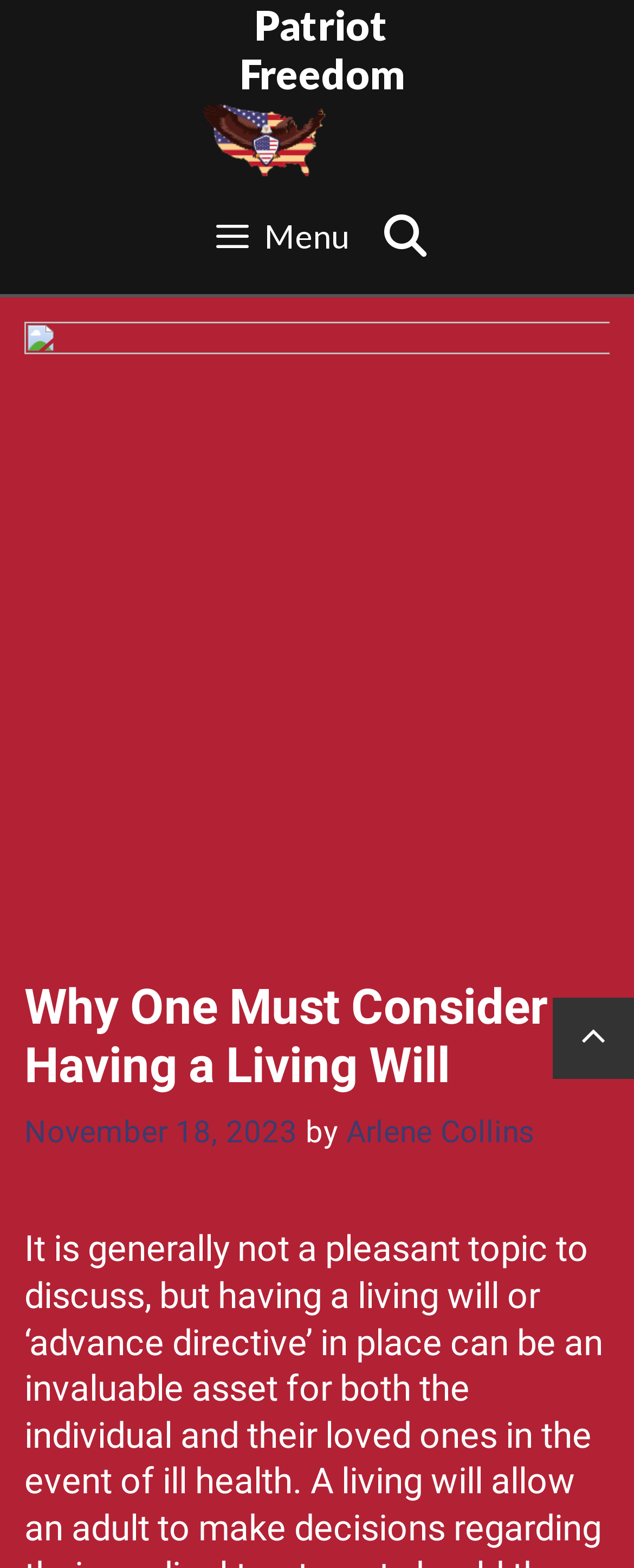What is the name of the website? Using the information from the screenshot, answer with a single word or phrase.

Patriot Freedom